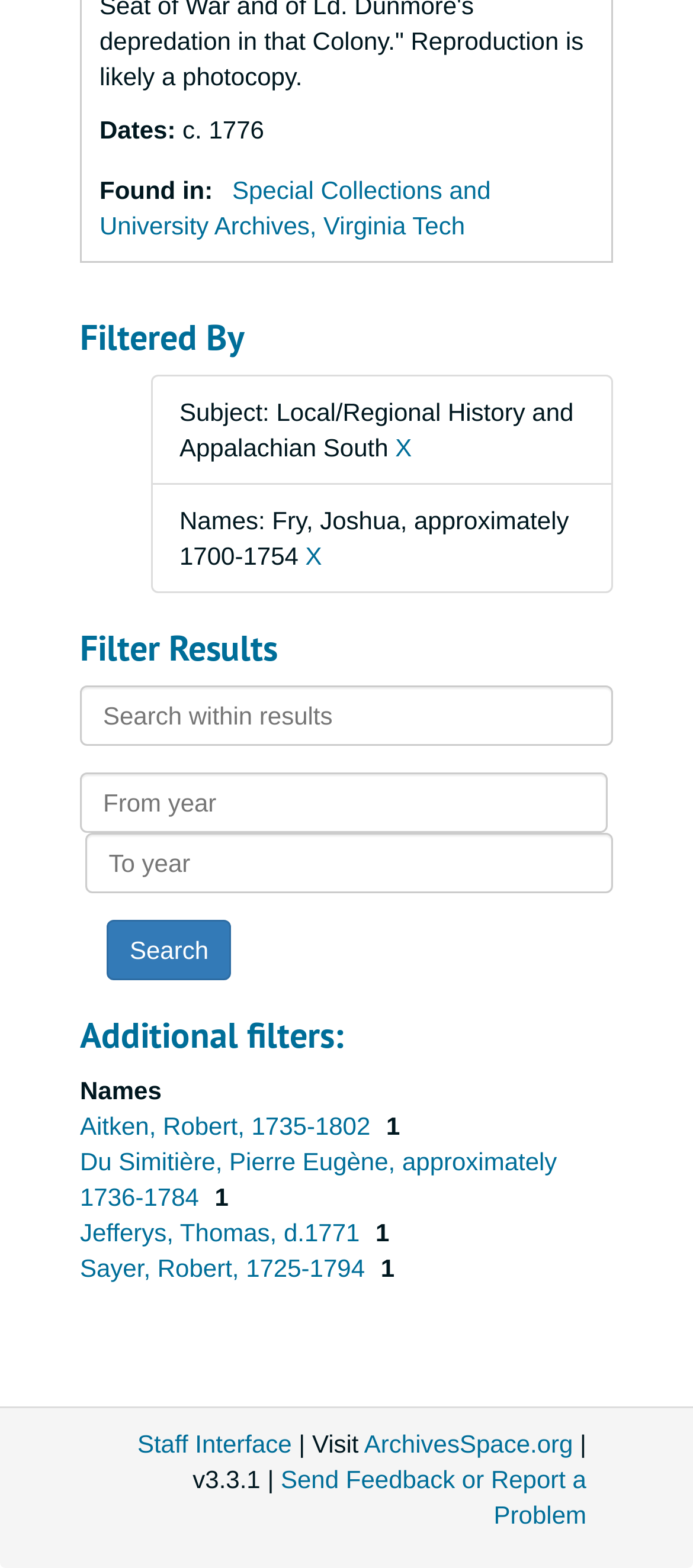Locate the bounding box coordinates for the element described below: "X". The coordinates must be four float values between 0 and 1, formatted as [left, top, right, bottom].

[0.441, 0.345, 0.465, 0.363]